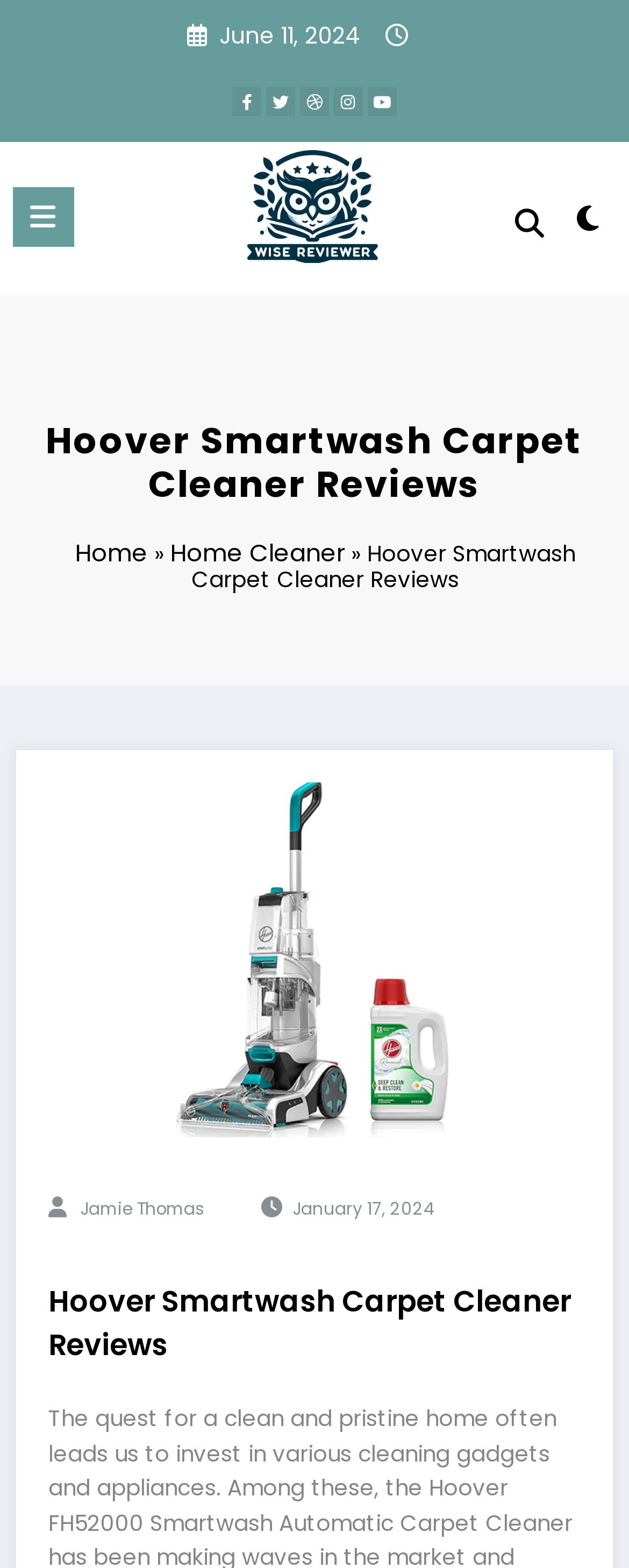Please determine the bounding box coordinates of the element to click on in order to accomplish the following task: "View the Hoover Smartwash Carpet Cleaner image". Ensure the coordinates are four float numbers ranging from 0 to 1, i.e., [left, top, right, bottom].

[0.077, 0.499, 0.923, 0.726]